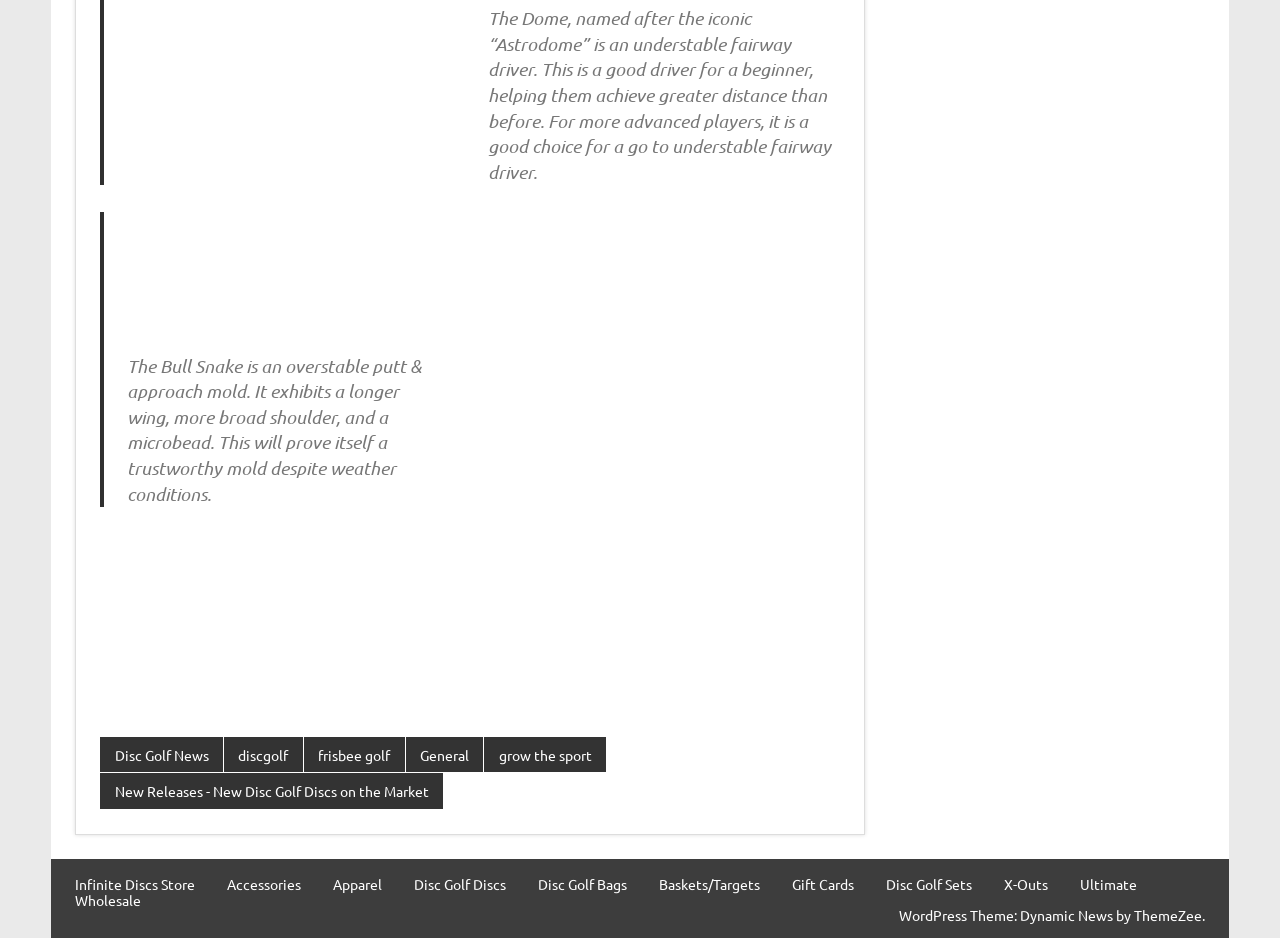Identify the bounding box coordinates of the clickable region necessary to fulfill the following instruction: "Visit the Disc Golf News page". The bounding box coordinates should be four float numbers between 0 and 1, i.e., [left, top, right, bottom].

[0.078, 0.786, 0.174, 0.823]